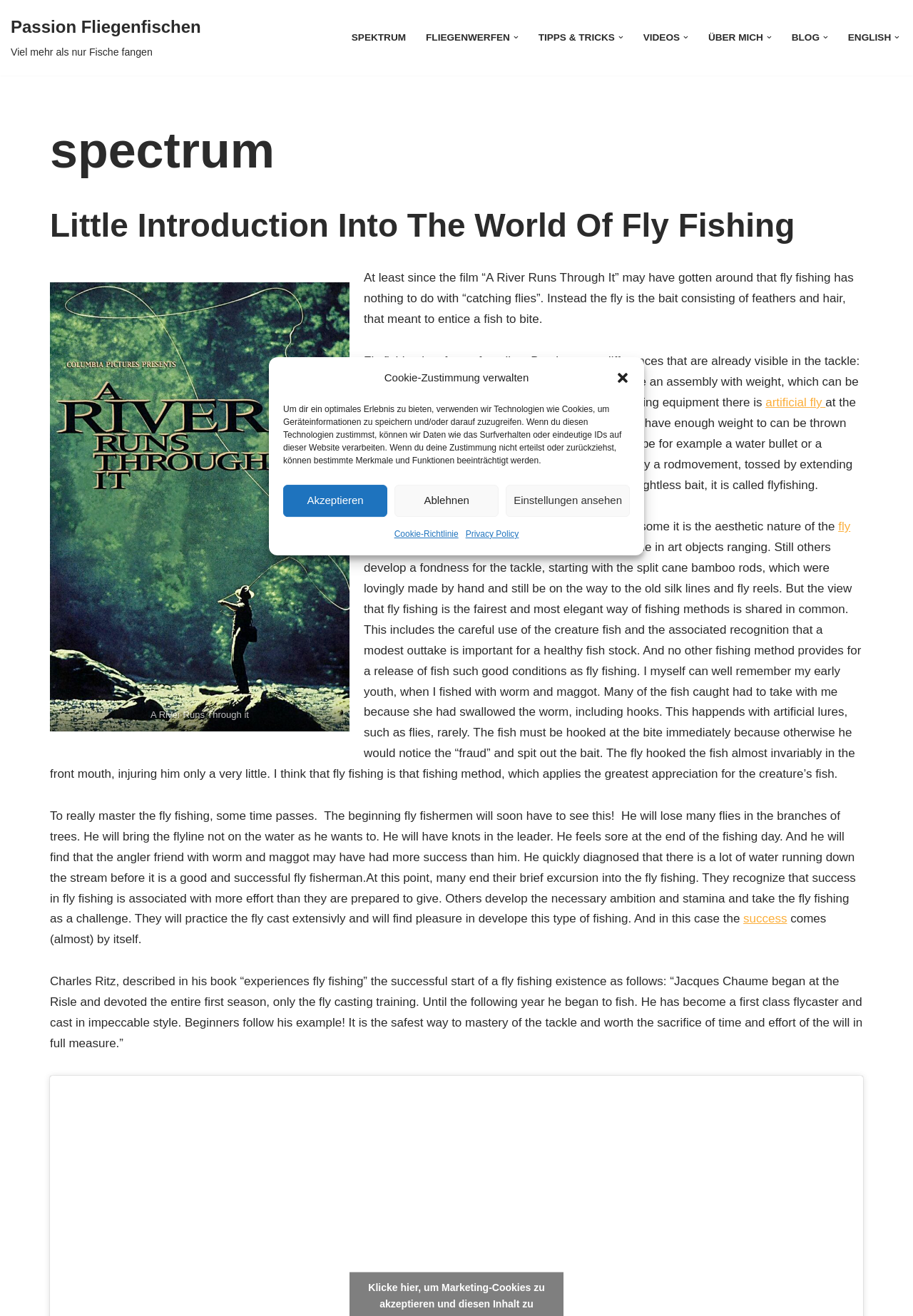Convey a detailed summary of the webpage, mentioning all key elements.

This webpage is about fly fishing, with a focus on its philosophy and art. At the top, there is a dialog box for managing cookie consent, which includes buttons to accept, decline, or view settings. Below this, there is a link to jump to the main content.

The main navigation menu is located at the top right, with links to various sections such as "SPEKTRUM", "FLIEGENWERFEN", "TIPPS & TRICKS", "VIDEOS", "ÜBER MICH", "BLOG", and "ENGLISH". Each of these links has a dropdown menu with additional options.

The main content of the page is divided into sections, with headings and paragraphs of text. The first section introduces the concept of fly fishing, explaining that it is a form of angling that uses artificial flies as bait. There is a figure with a caption "A River Runs Through it" and a brief description of the film.

The following sections provide more information about fly fishing, including its differences from traditional fishing, the use of artificial flies, and the importance of careful handling of fish. There are links to related topics, such as "artificial fly" and "fly cast".

The text is accompanied by a few images, including a figure with a caption and a dropdown menu icon. The overall layout is clean and easy to read, with a focus on providing information about fly fishing.

At the bottom of the page, there is a section of text that discusses the challenges of mastering fly fishing, including the need for practice and patience. It quotes Charles Ritz's book "experiences fly fishing" and encourages beginners to follow his example and devote time to learning the skills.